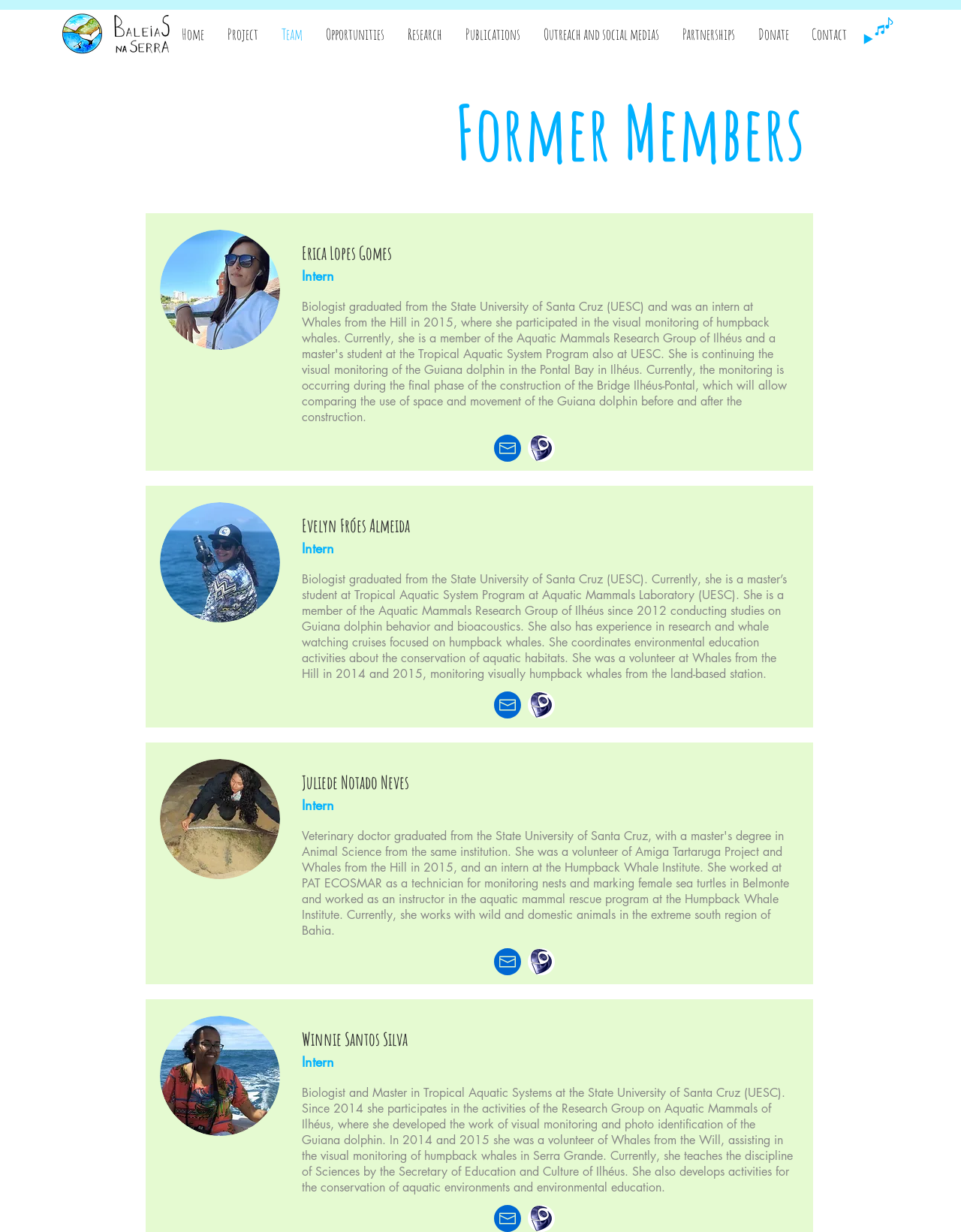Please provide the bounding box coordinates in the format (top-left x, top-left y, bottom-right x, bottom-right y). Remember, all values are floating point numbers between 0 and 1. What is the bounding box coordinate of the region described as: Leslie Coff

None